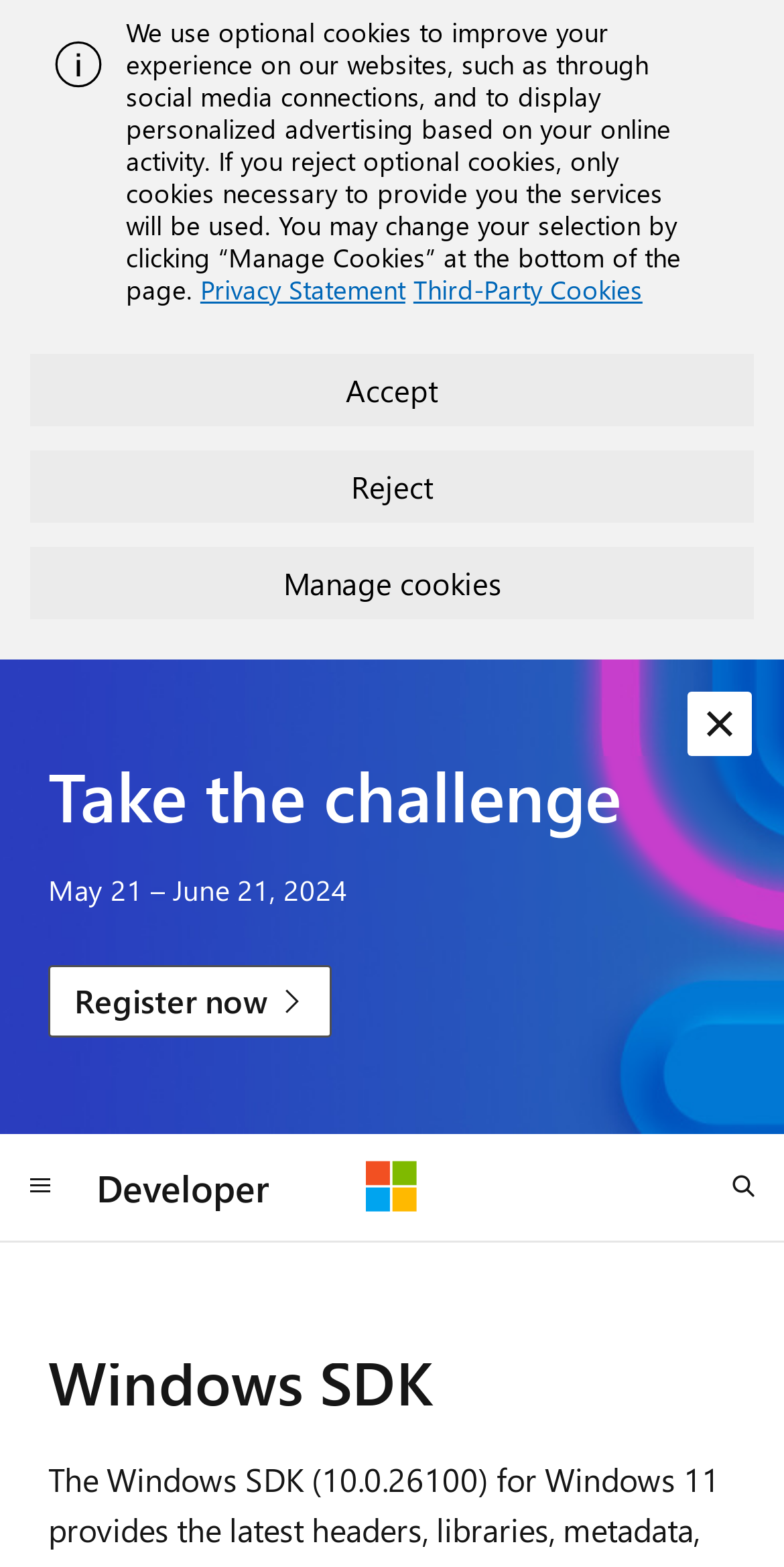Identify the bounding box coordinates of the area that should be clicked in order to complete the given instruction: "Donate to the Arts Foundation". The bounding box coordinates should be four float numbers between 0 and 1, i.e., [left, top, right, bottom].

None